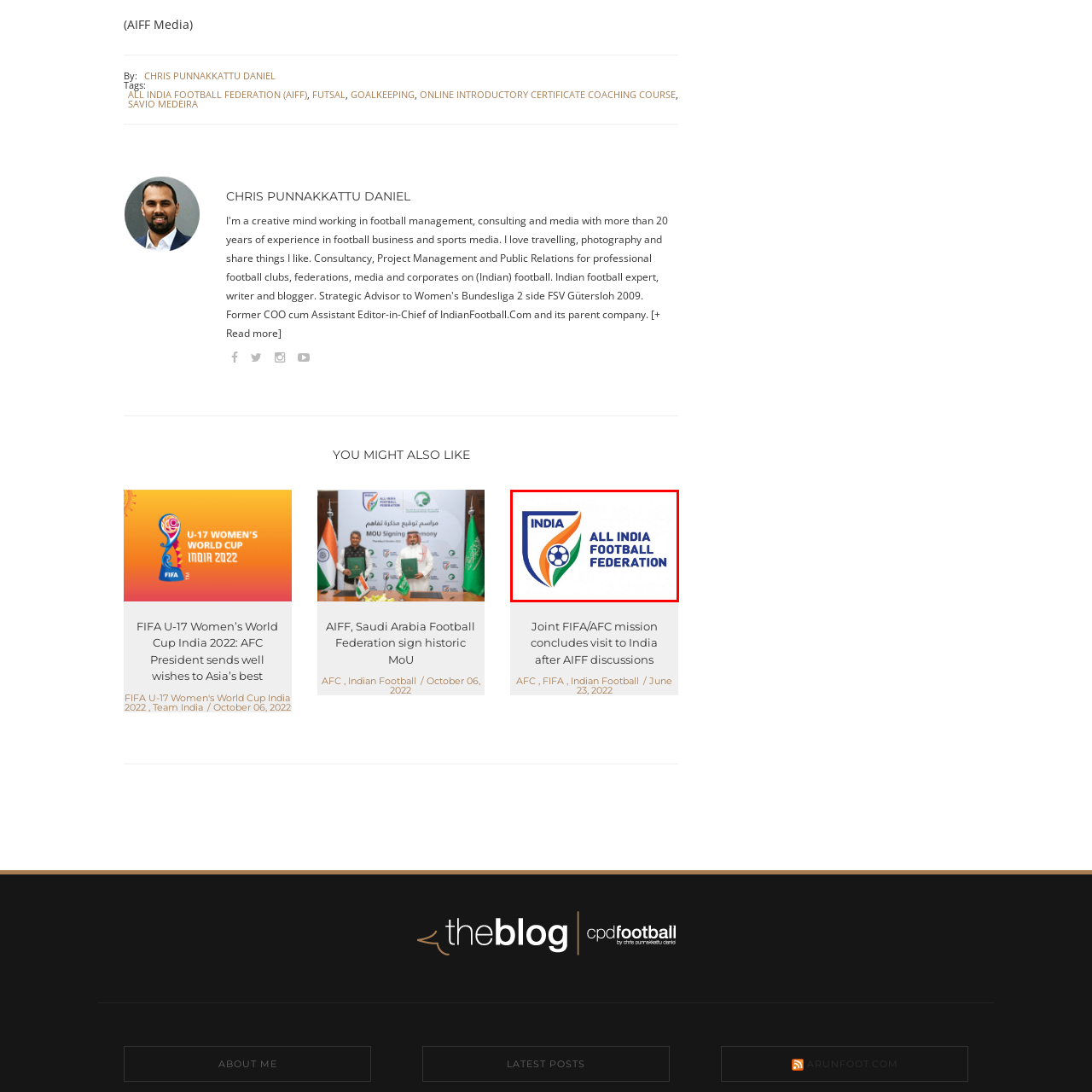Generate a detailed explanation of the image that is highlighted by the red box.

The image features the official logo of the All India Football Federation (AIFF), prominently displaying the word "INDIA" at the top within a shield-like emblem. The design incorporates the national colors of India—saffron, white, and green—symbolizing the country's commitment to football. A stylized soccer ball is positioned at the center, emphasizing the focus on the sport. The name "ALL INDIA FOOTBALL FEDERATION" is displayed in bold blue letters beneath the shield, representing the governing body for football in India. The logo exemplifies the federation's mission to promote and develop the game of football across the nation.